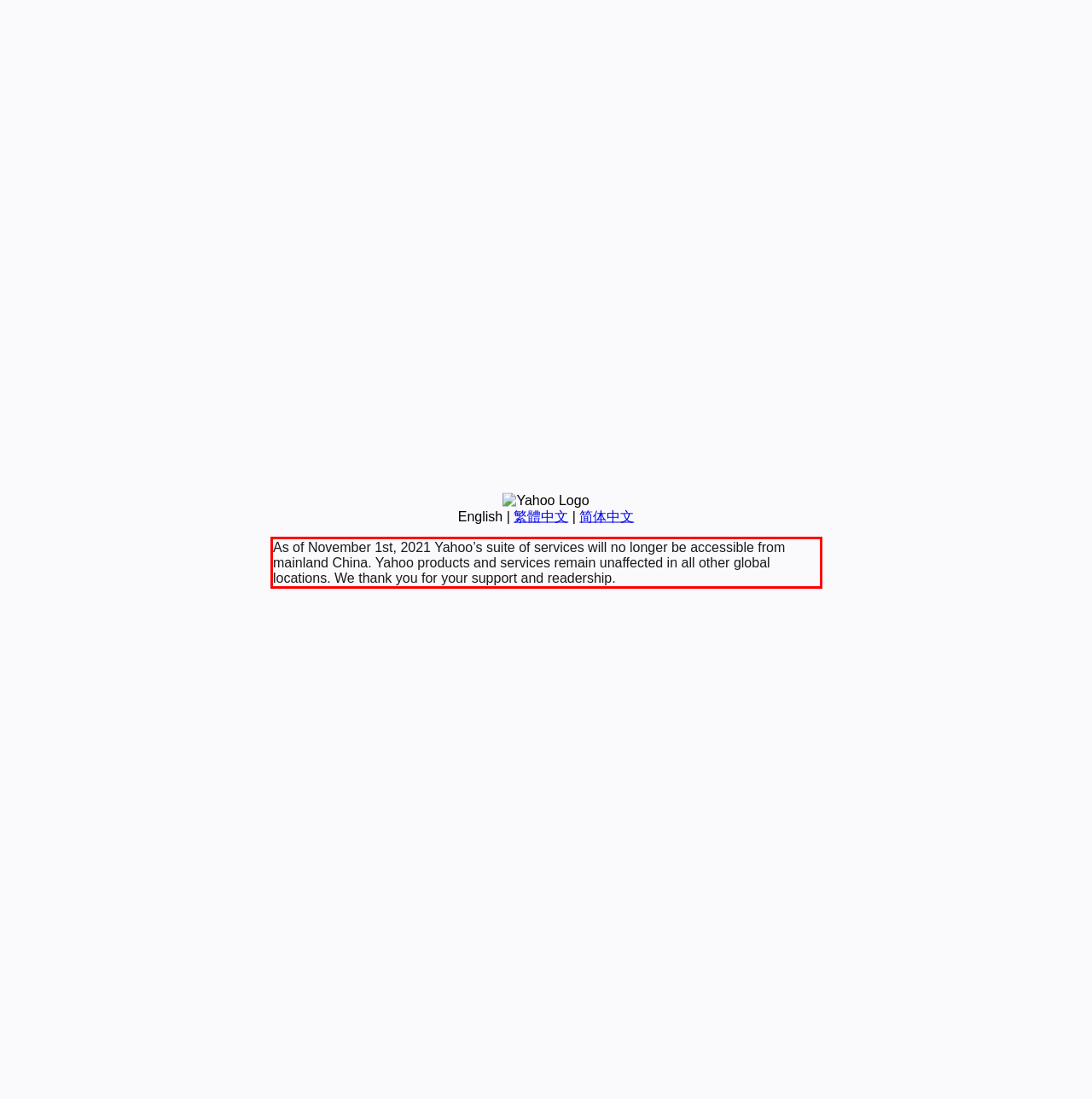Within the screenshot of a webpage, identify the red bounding box and perform OCR to capture the text content it contains.

As of November 1st, 2021 Yahoo’s suite of services will no longer be accessible from mainland China. Yahoo products and services remain unaffected in all other global locations. We thank you for your support and readership.